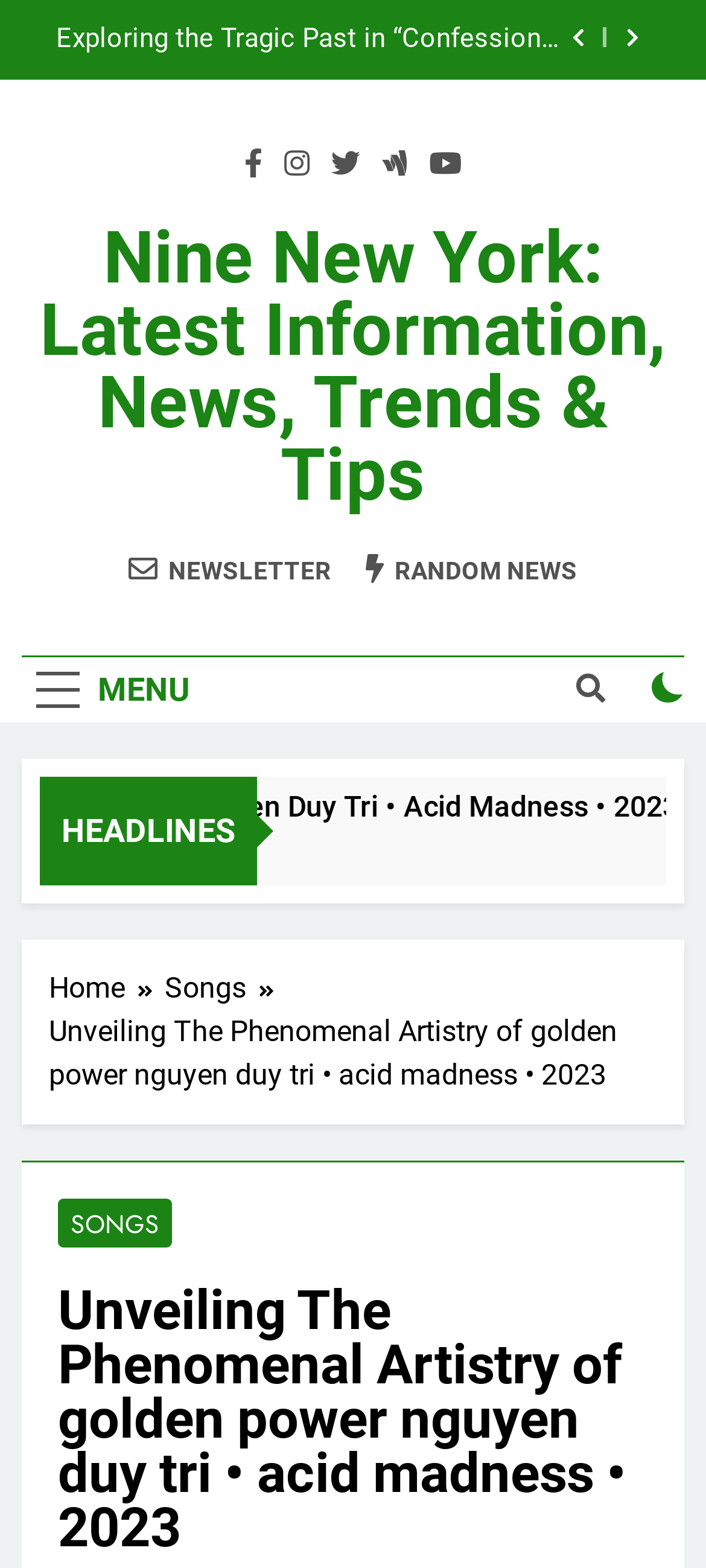Based on the image, please respond to the question with as much detail as possible:
How many navigation links are in the breadcrumbs?

I examined the breadcrumbs navigation section and found two links, 'Home' and 'Songs', which are part of the navigation path.